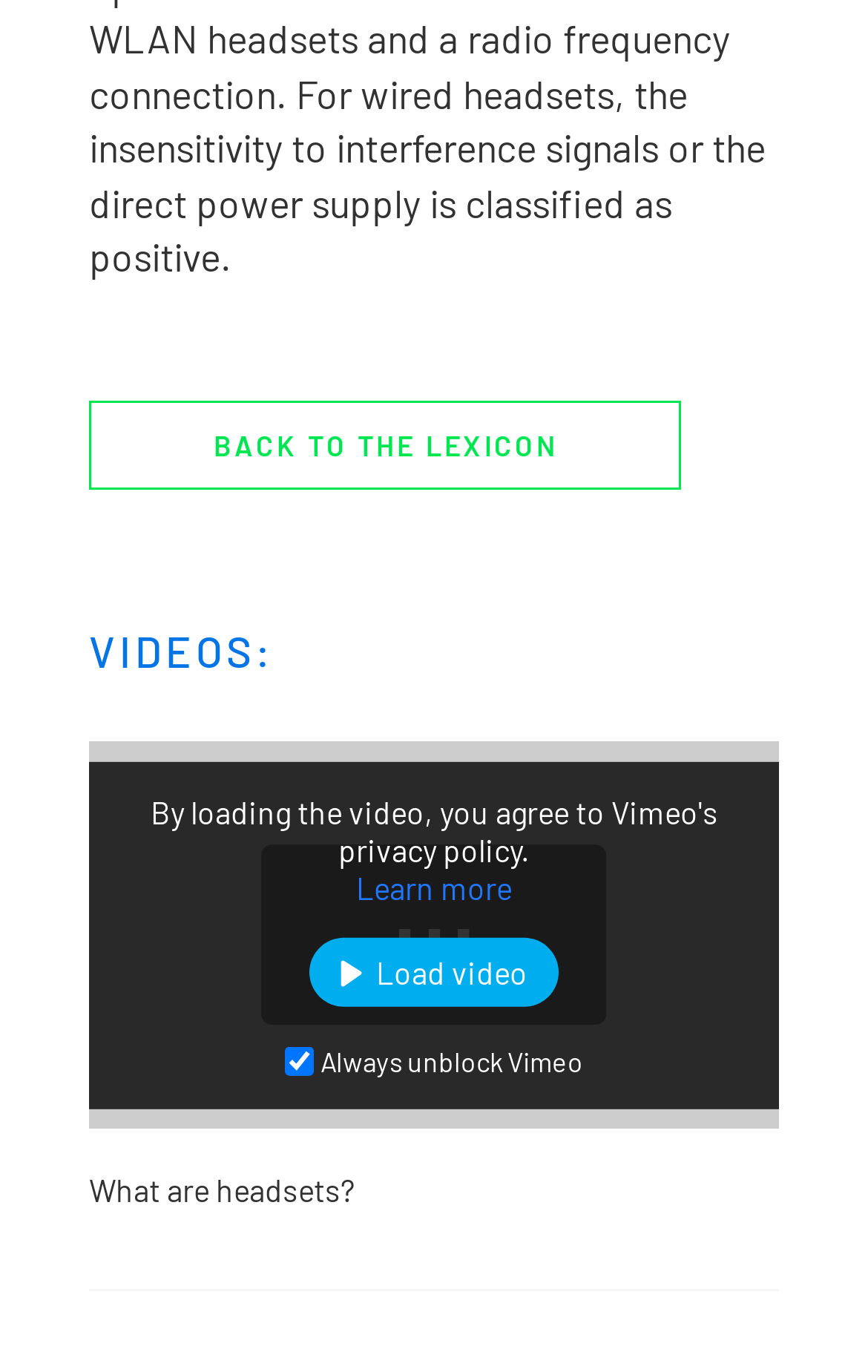Answer the question below using just one word or a short phrase: 
Where can the user go from this page?

Back to the Lexicon